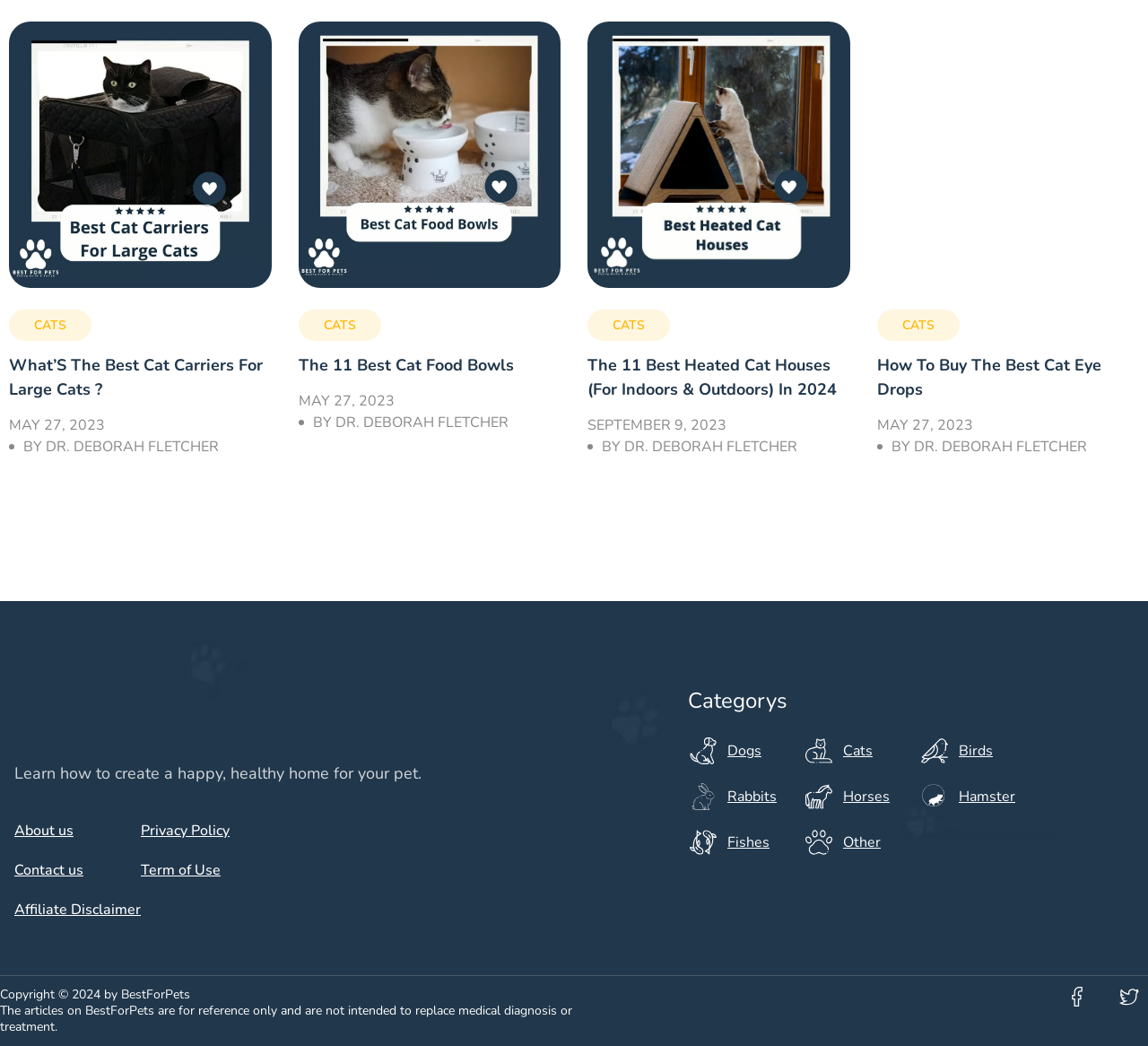What is the purpose of the website?
Provide a fully detailed and comprehensive answer to the question.

The website has a static text 'Learn how to create a happy, healthy home for your pet.' at the bottom, indicating that the purpose of the website is to provide information and resources to help pet owners create a happy and healthy home for their pets.